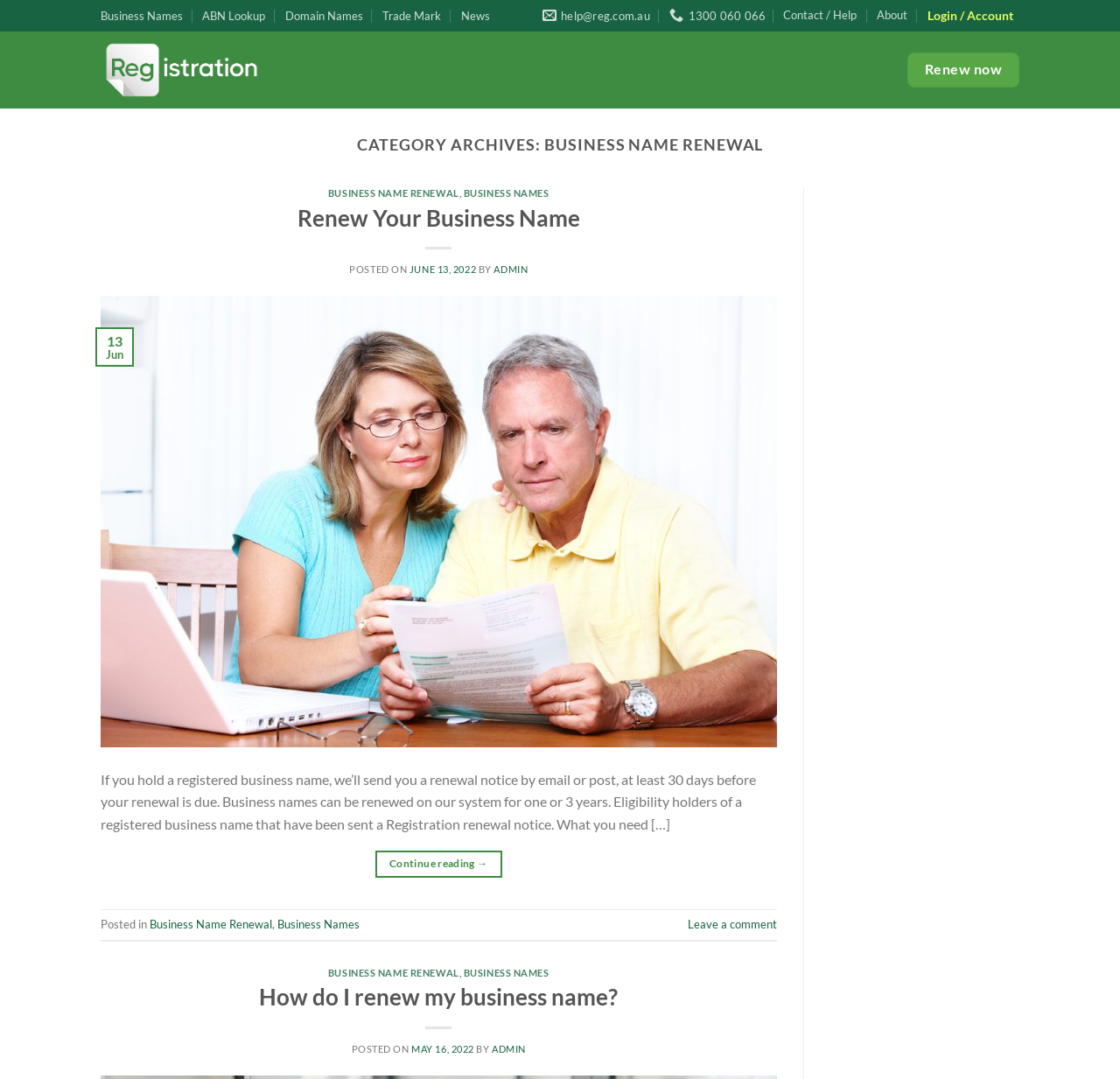Using the element description Business Name Renewal, predict the bounding box coordinates for the UI element. Provide the coordinates in (top-left x, top-left y, bottom-right x, bottom-right y) format with values ranging from 0 to 1.

[0.134, 0.85, 0.243, 0.863]